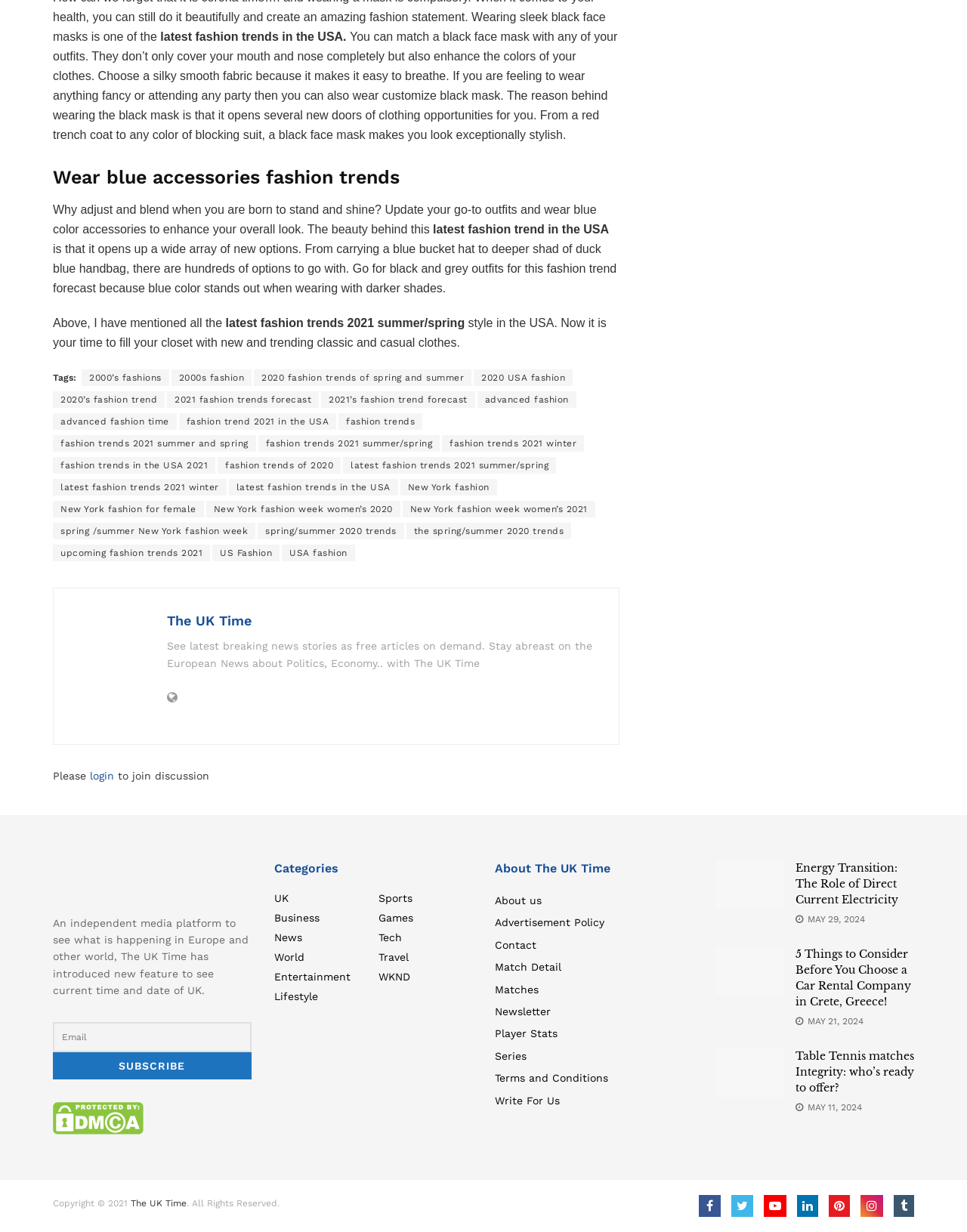What is the main topic of the webpage?
Using the image as a reference, answer the question with a short word or phrase.

Fashion trends